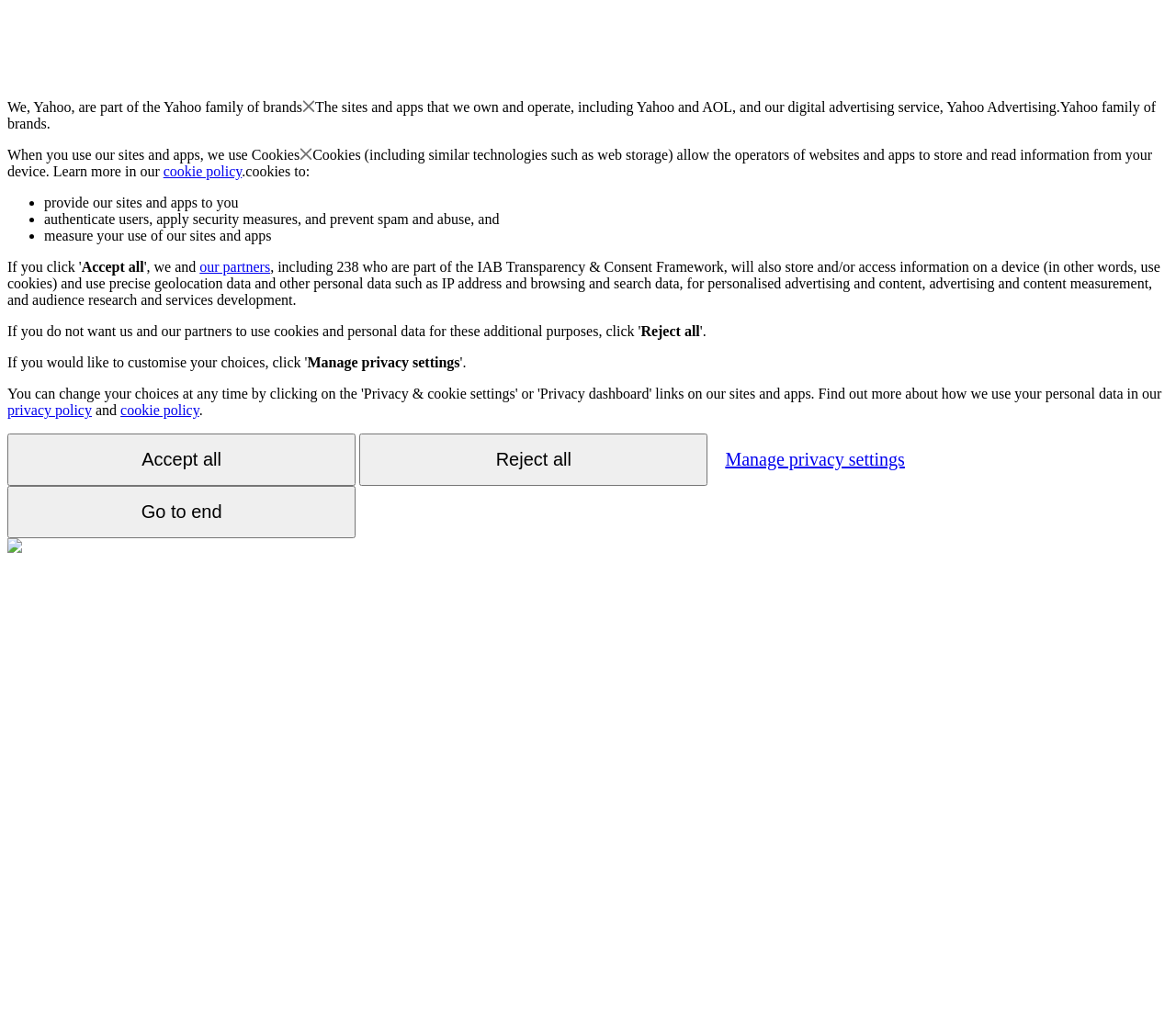What is mentioned as being used for personalized advertising?
Based on the visual, give a brief answer using one word or a short phrase.

Precise geolocation data